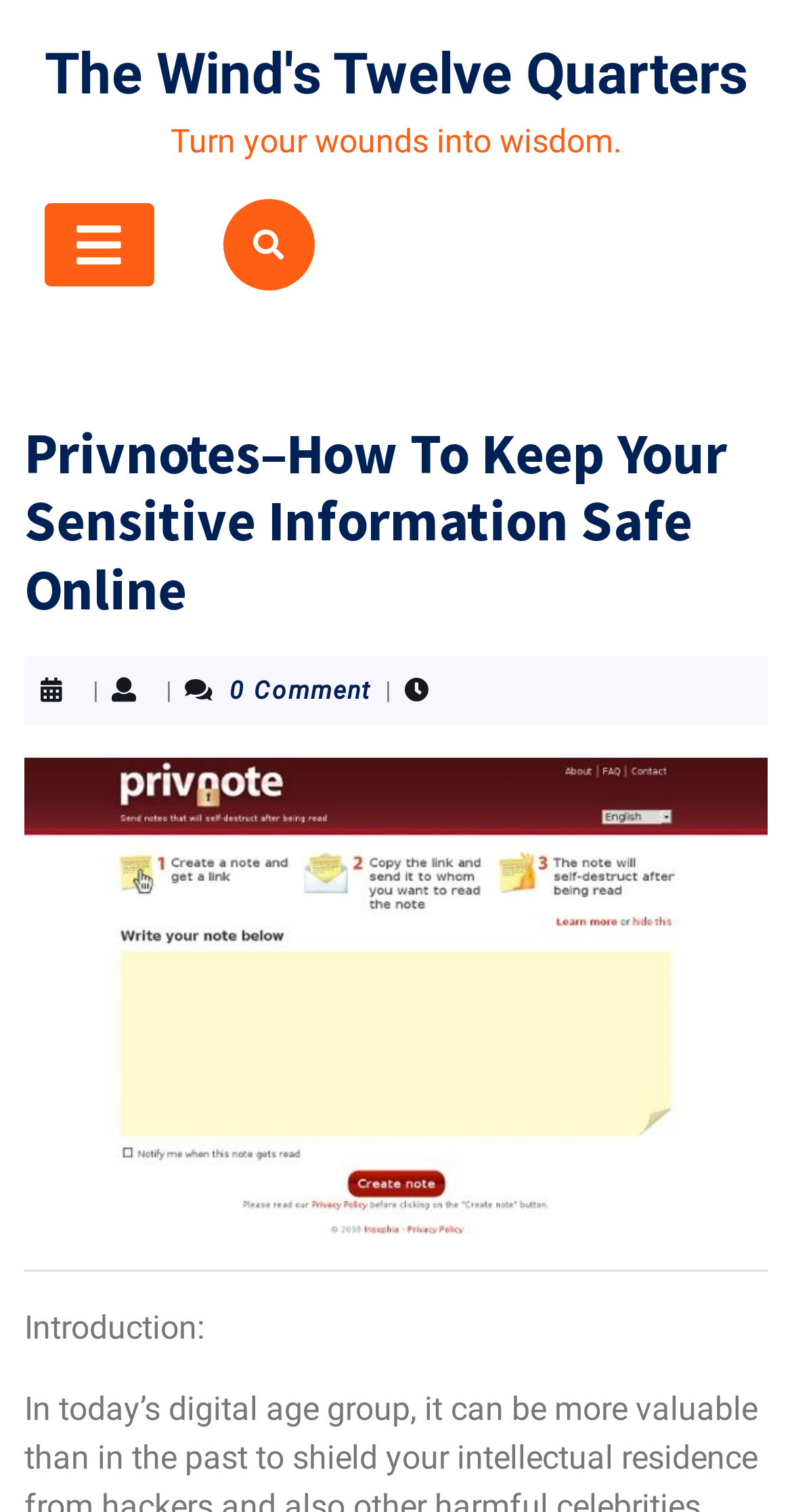From the element description Open Button, predict the bounding box coordinates of the UI element. The coordinates must be specified in the format (top-left x, top-left y, bottom-right x, bottom-right y) and should be within the 0 to 1 range.

[0.056, 0.134, 0.194, 0.189]